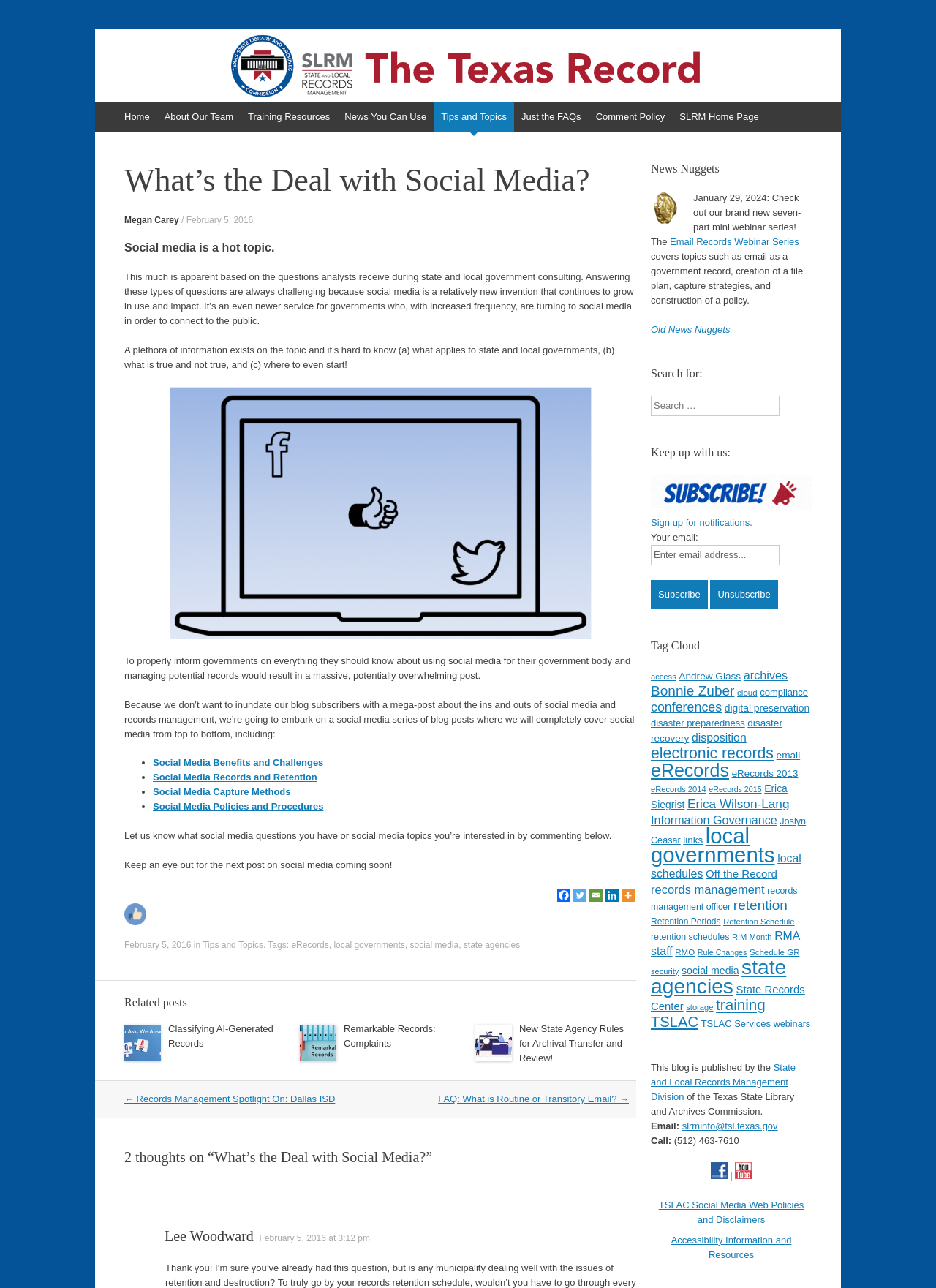What is the topic of the social media series?
Kindly offer a detailed explanation using the data available in the image.

The topic of the social media series can be found in the article content. It is mentioned that the series will cover social media from top to bottom, including benefits and challenges, records and retention, capture methods, and policies and procedures.